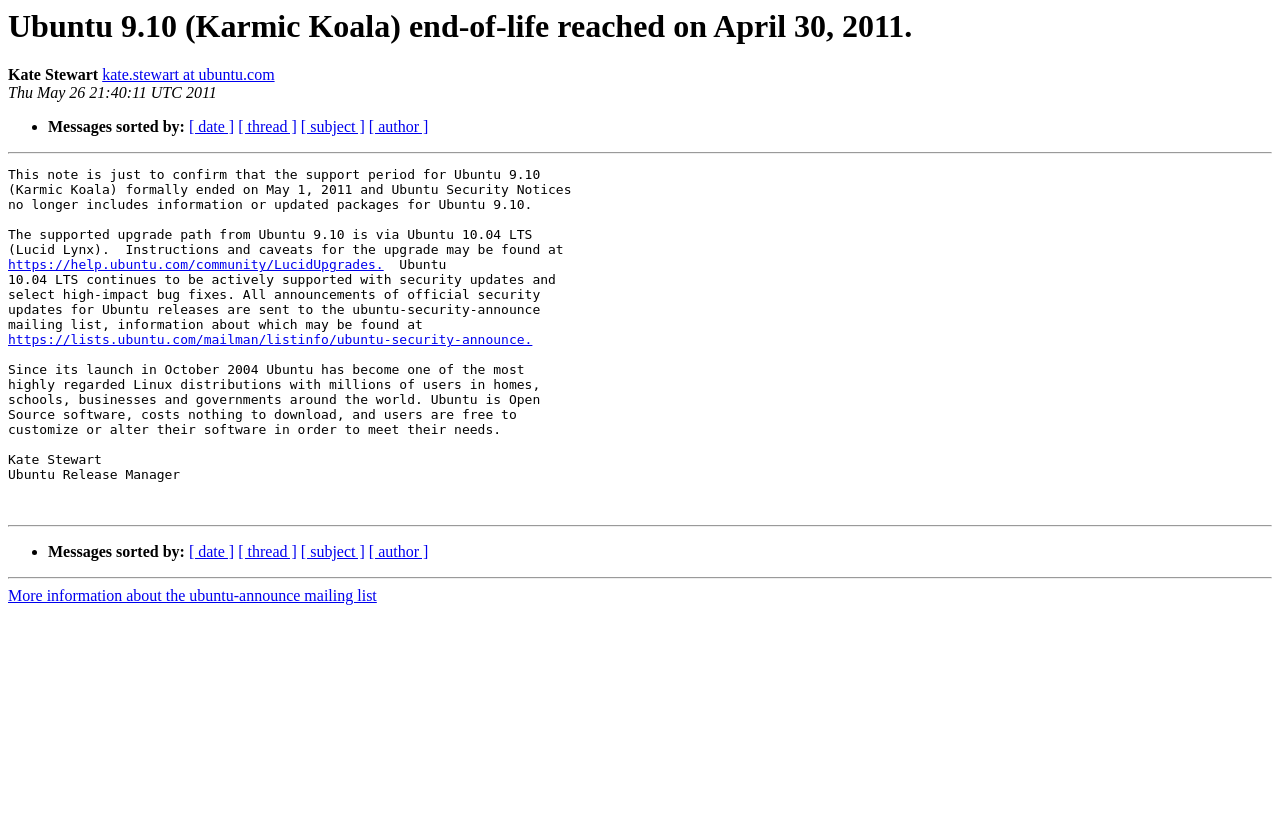What is the mailing list for official security updates for Ubuntu releases? Observe the screenshot and provide a one-word or short phrase answer.

ubuntu-security-announce